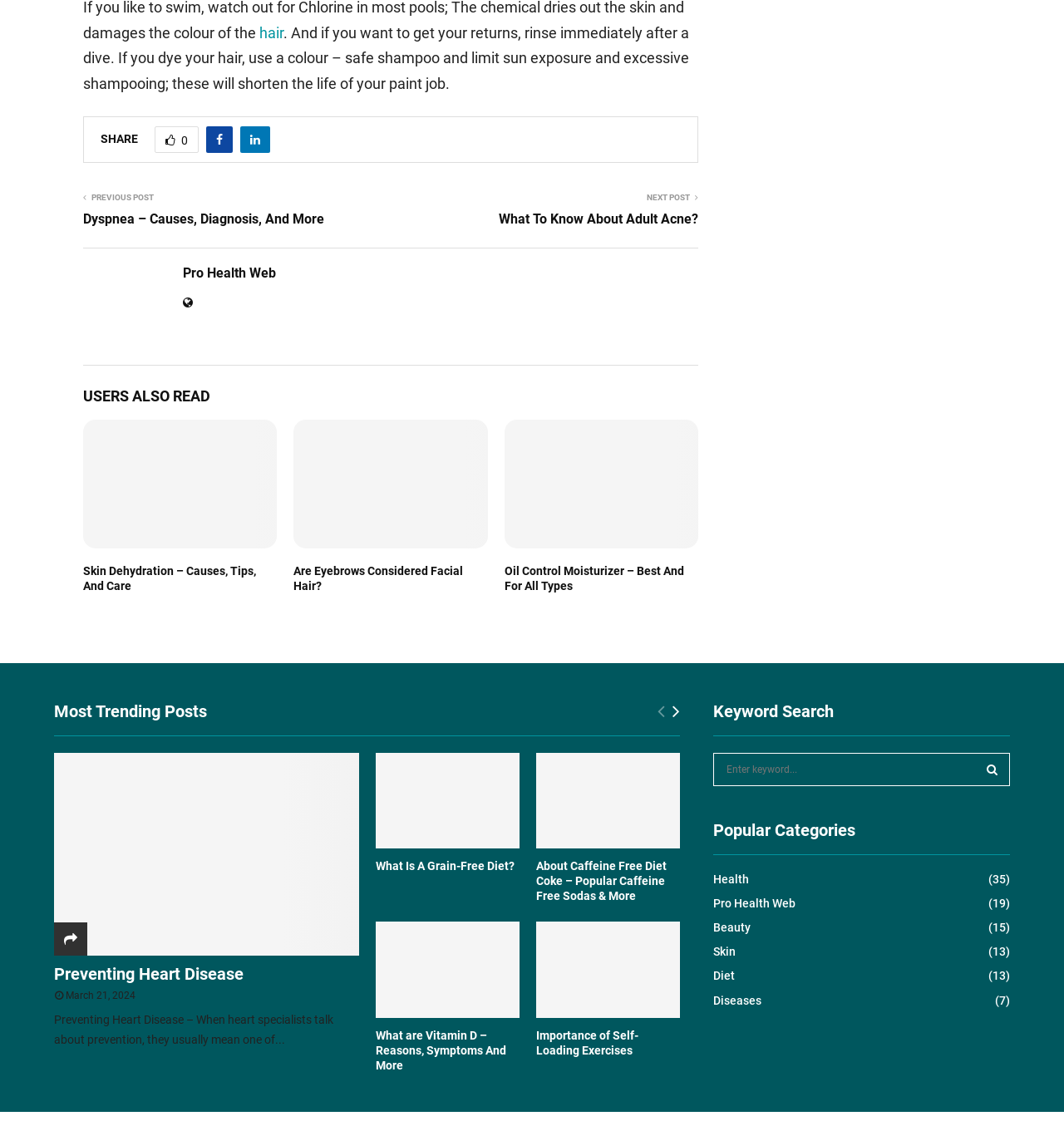Could you specify the bounding box coordinates for the clickable section to complete the following instruction: "Click on the 'SHARE' button"?

[0.095, 0.118, 0.13, 0.13]